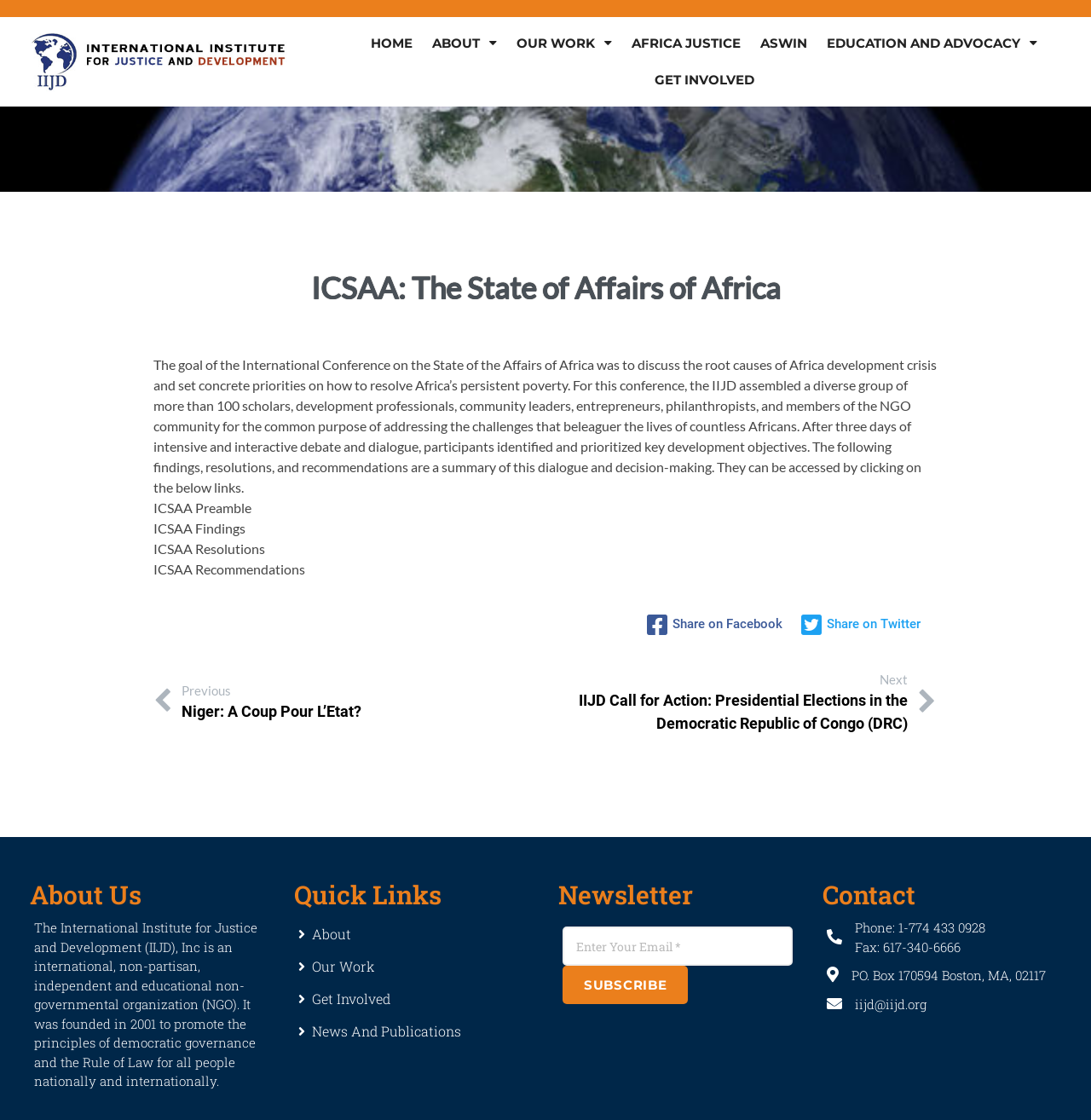Answer this question using a single word or a brief phrase:
How can I get involved with the IIJD?

Click on 'Get Involved'